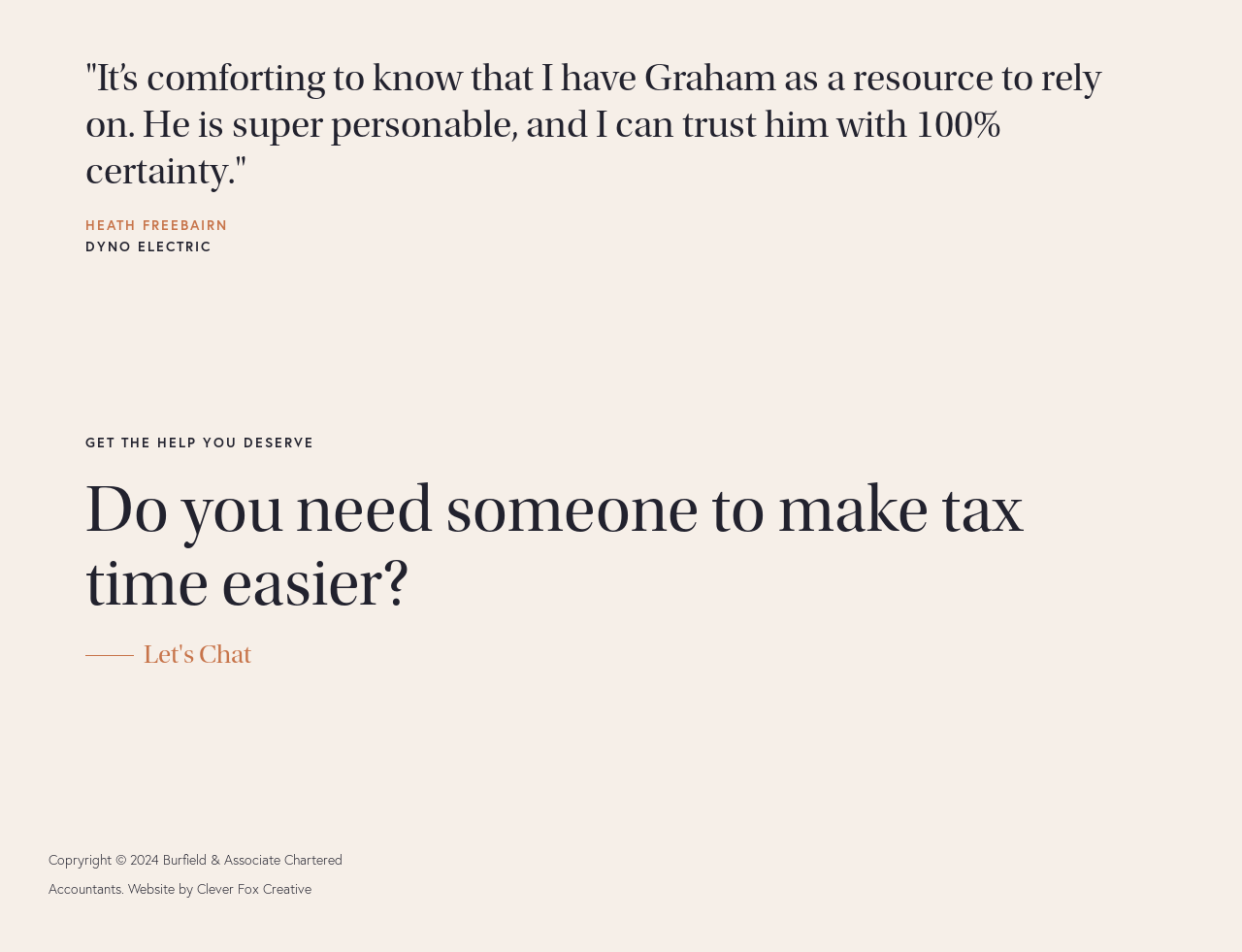What is the profession of Graham?
Provide a comprehensive and detailed answer to the question.

The testimonial quote at the top of the page mentions Graham as a resource to rely on, and the copyright information at the bottom of the page mentions 'Burfield & Associate Chartered Accountants', suggesting that Graham is a chartered accountant.